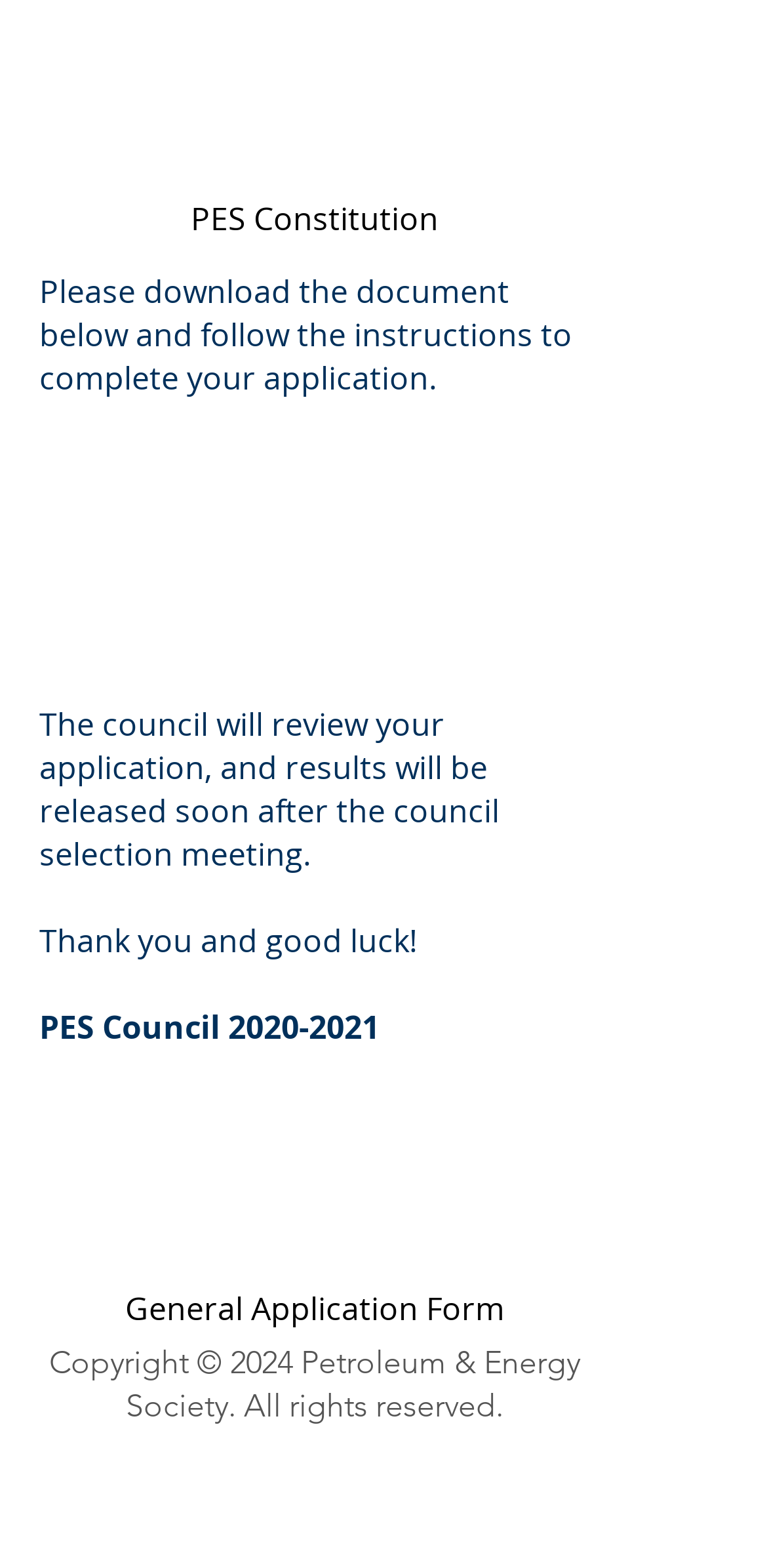Consider the image and give a detailed and elaborate answer to the question: 
What type of application form is provided?

The link 'General Application Form' is provided, indicating that it is a general application form, likely for the PES Council.